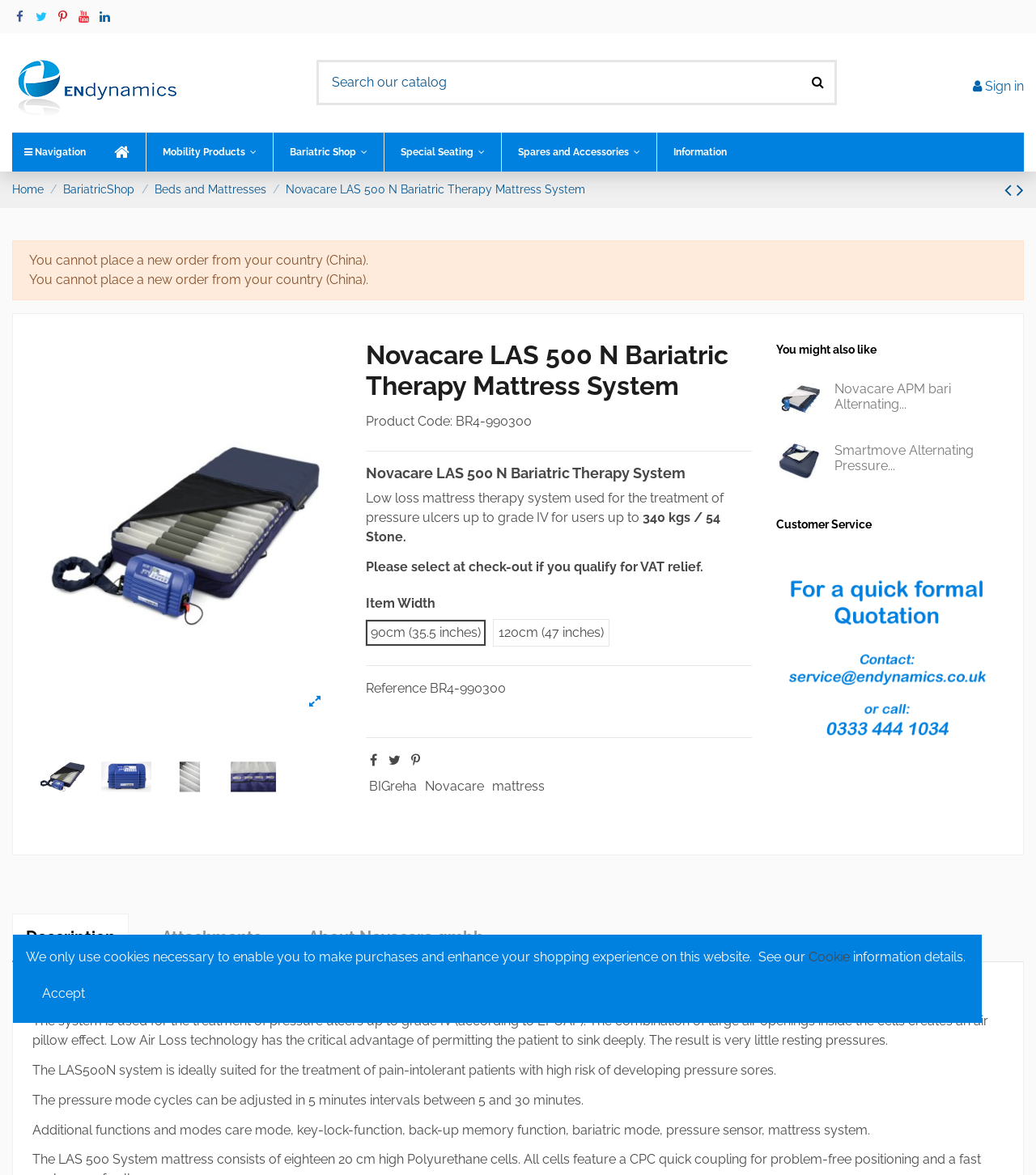Based on the element description: "Sign in", identify the bounding box coordinates for this UI element. The coordinates must be four float numbers between 0 and 1, listed as [left, top, right, bottom].

[0.939, 0.067, 0.988, 0.08]